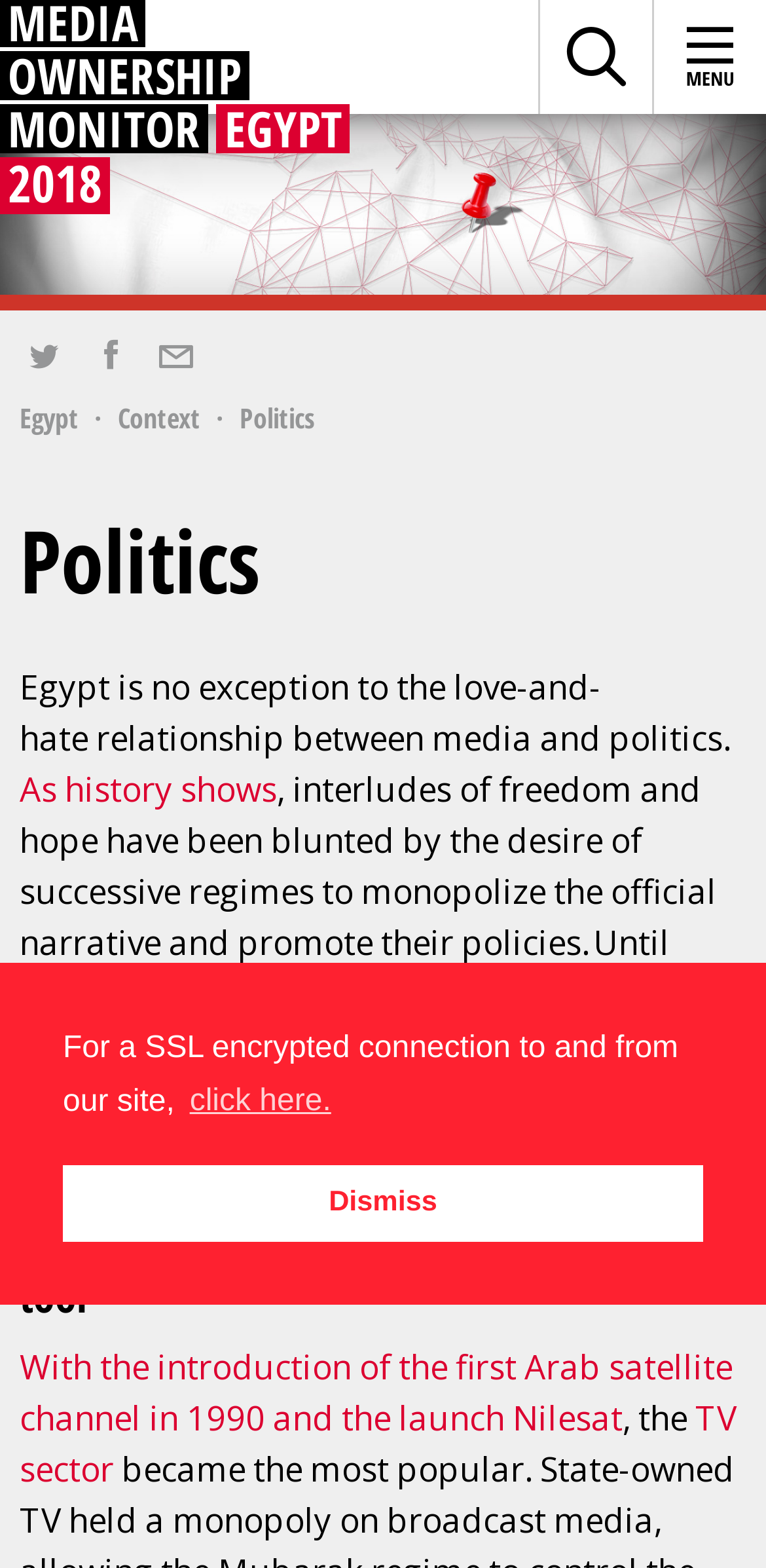Determine the bounding box coordinates of the clickable area required to perform the following instruction: "Search for something". The coordinates should be represented as four float numbers between 0 and 1: [left, top, right, bottom].

[0.703, 0.0, 0.851, 0.073]